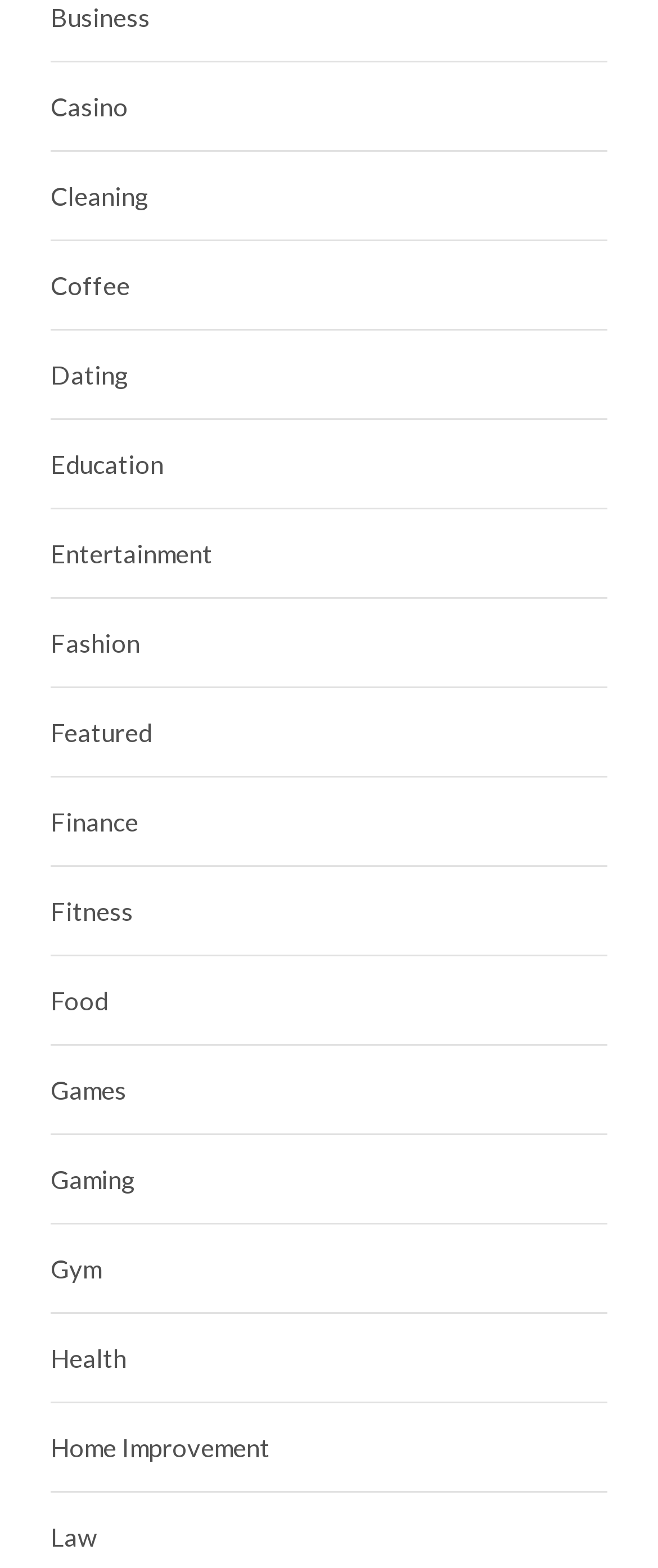Please identify the bounding box coordinates of the element on the webpage that should be clicked to follow this instruction: "View Terms & Conditions". The bounding box coordinates should be given as four float numbers between 0 and 1, formatted as [left, top, right, bottom].

None